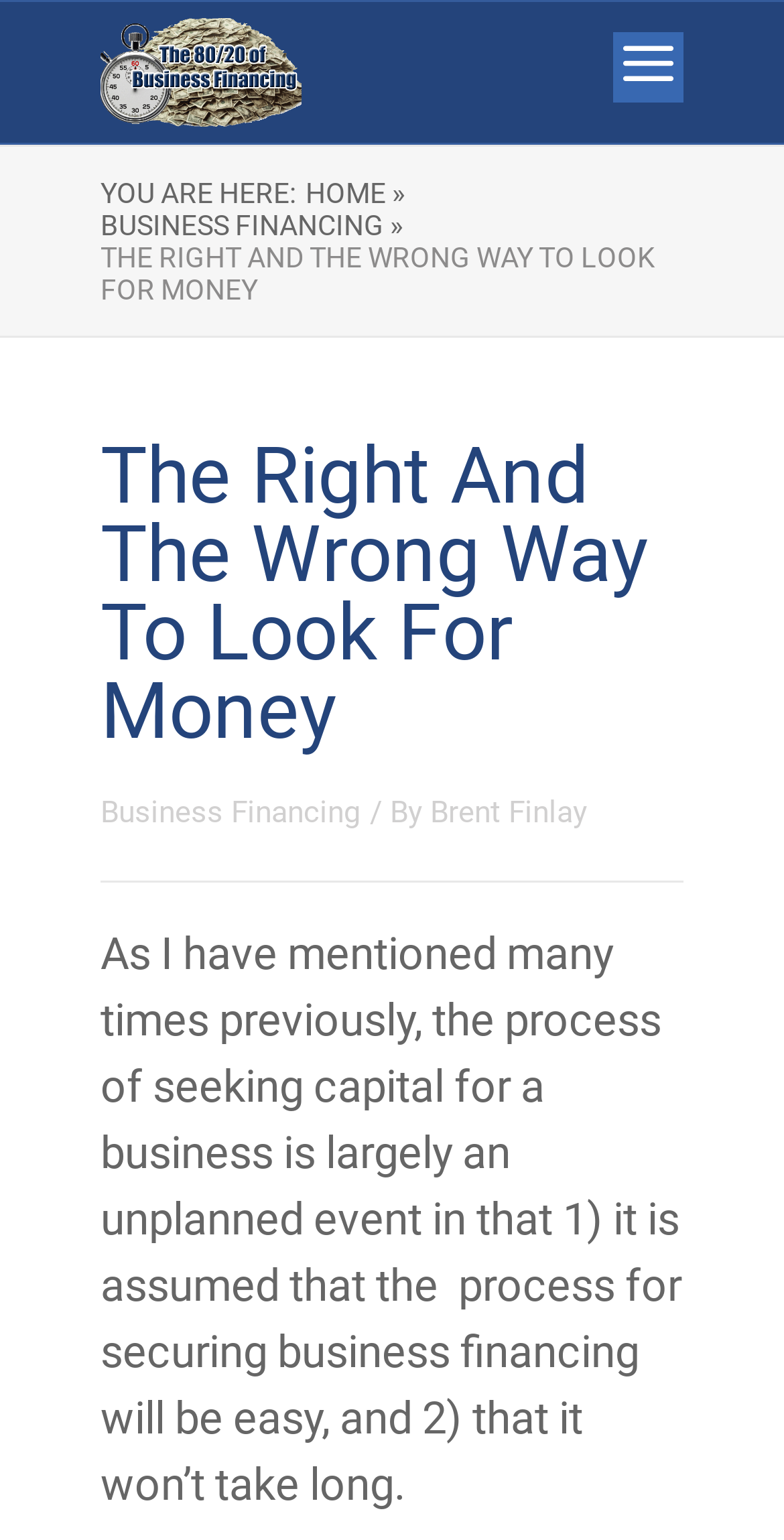Please answer the following question using a single word or phrase: 
What is the topic of the article?

Business Financing